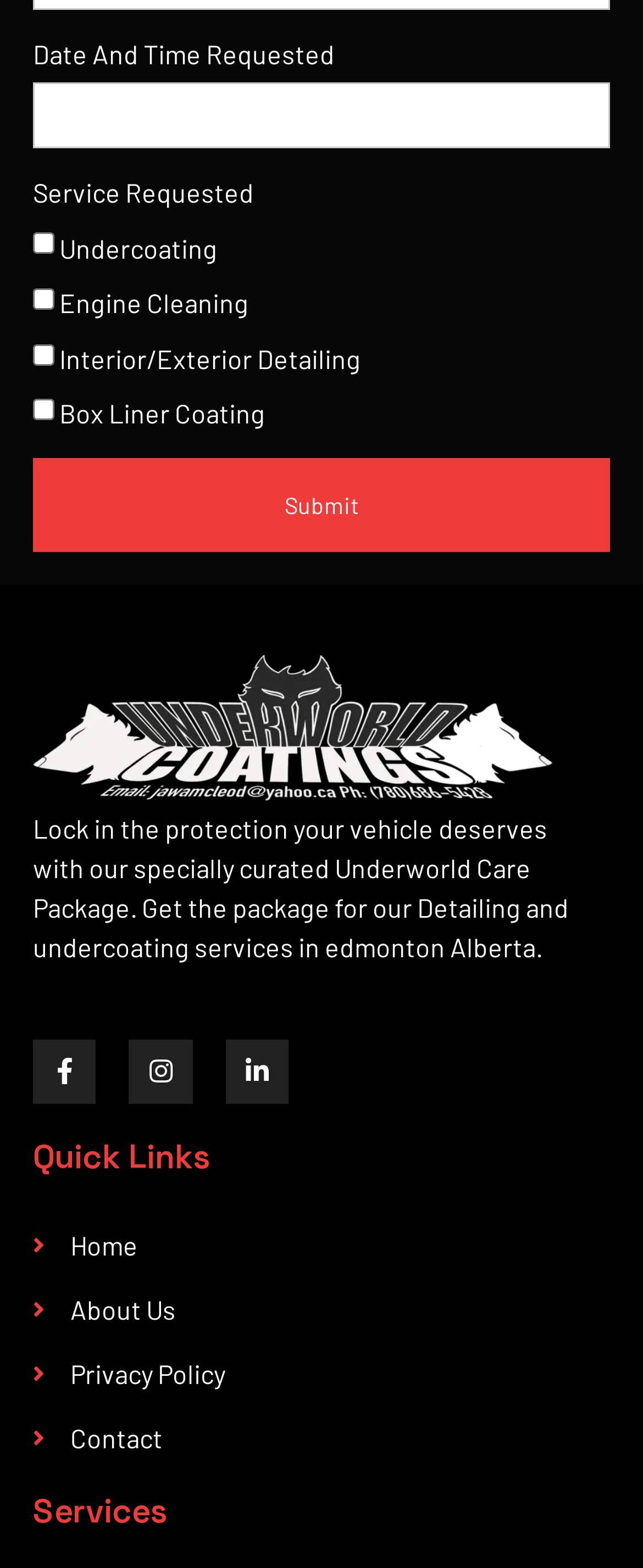What is the company's logo?
Based on the content of the image, thoroughly explain and answer the question.

The image with the description 'underworldcoating logo' is the company's logo, indicating the brand identity of the website.